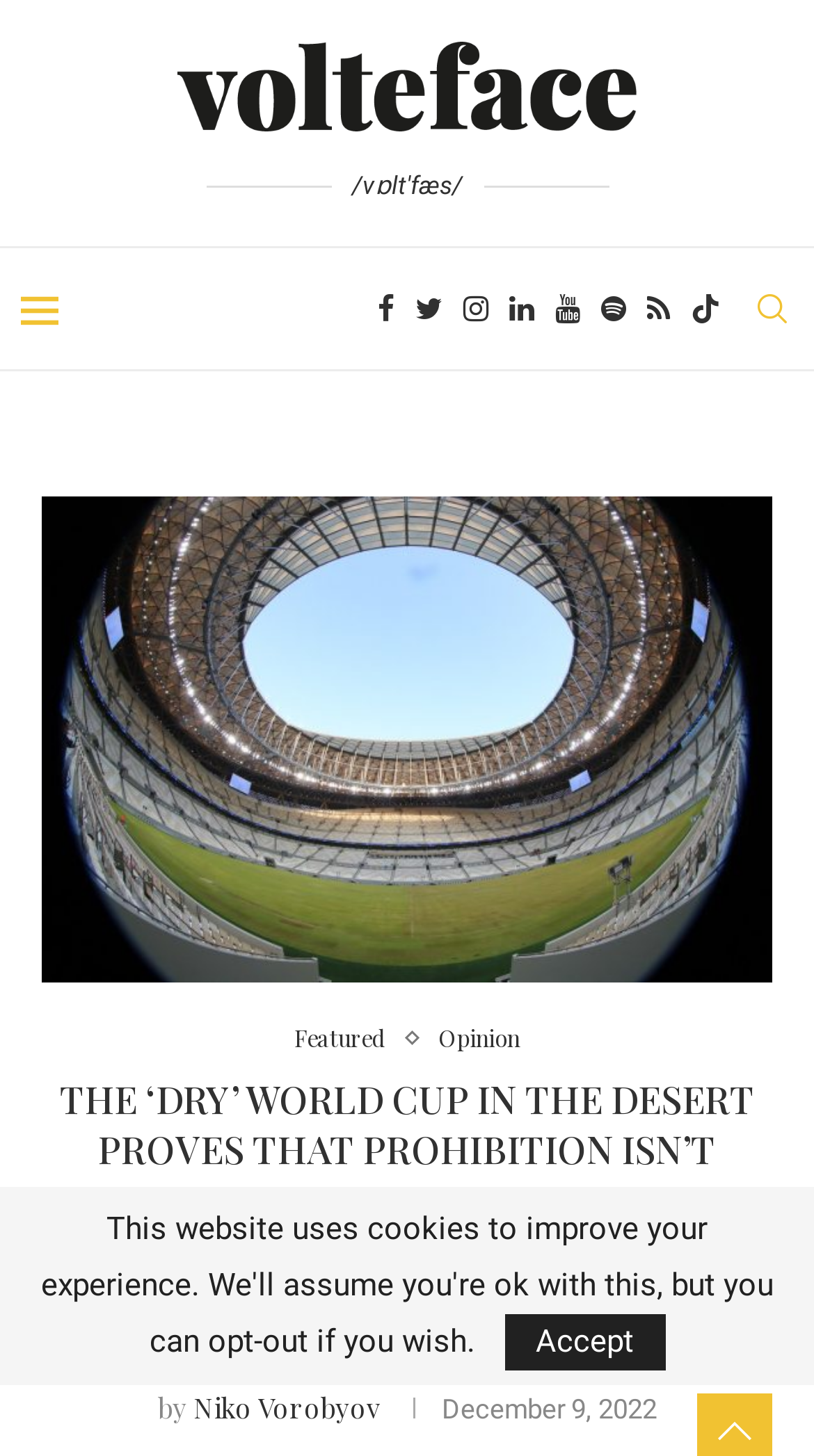Determine the bounding box coordinates for the area that needs to be clicked to fulfill this task: "share on Facebook". The coordinates must be given as four float numbers between 0 and 1, i.e., [left, top, right, bottom].

[0.464, 0.17, 0.485, 0.254]